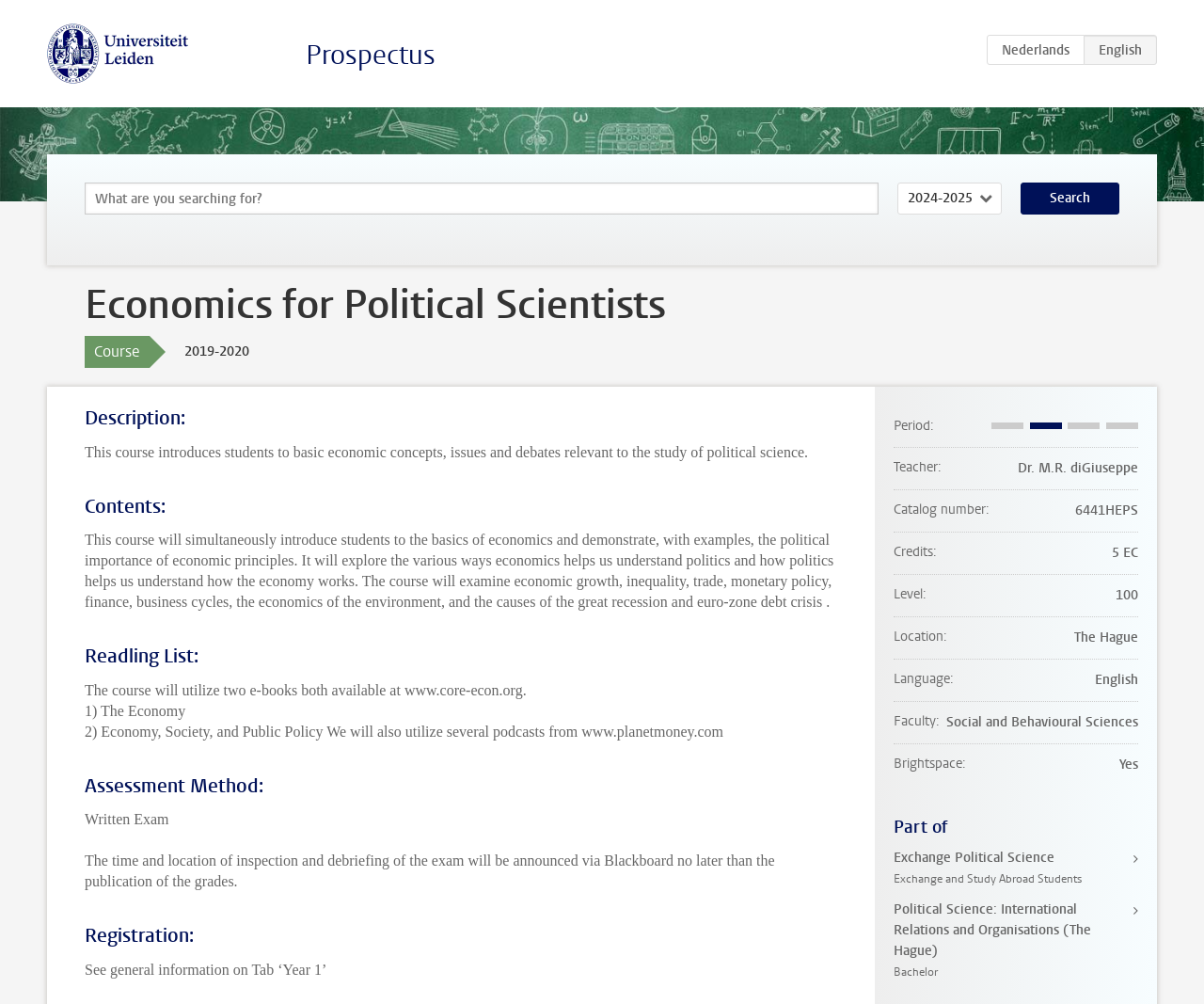What is the course name?
Could you please answer the question thoroughly and with as much detail as possible?

The course name is obtained from the heading 'Economics for Political Scientists' which is located at the top of the webpage, indicating the title of the course being described.